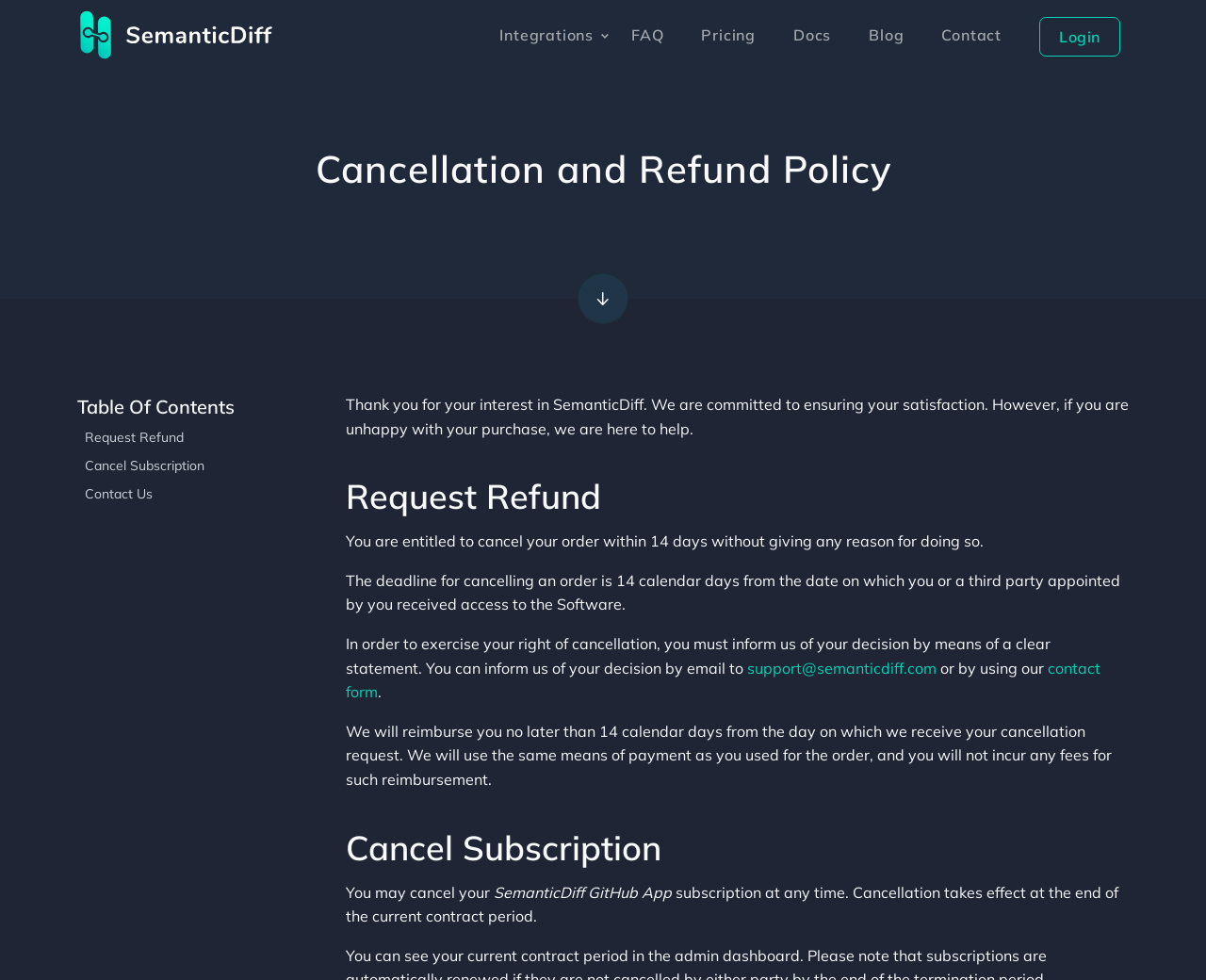Locate the bounding box of the UI element described by: "support@semanticdiff.com" in the given webpage screenshot.

[0.62, 0.672, 0.777, 0.691]